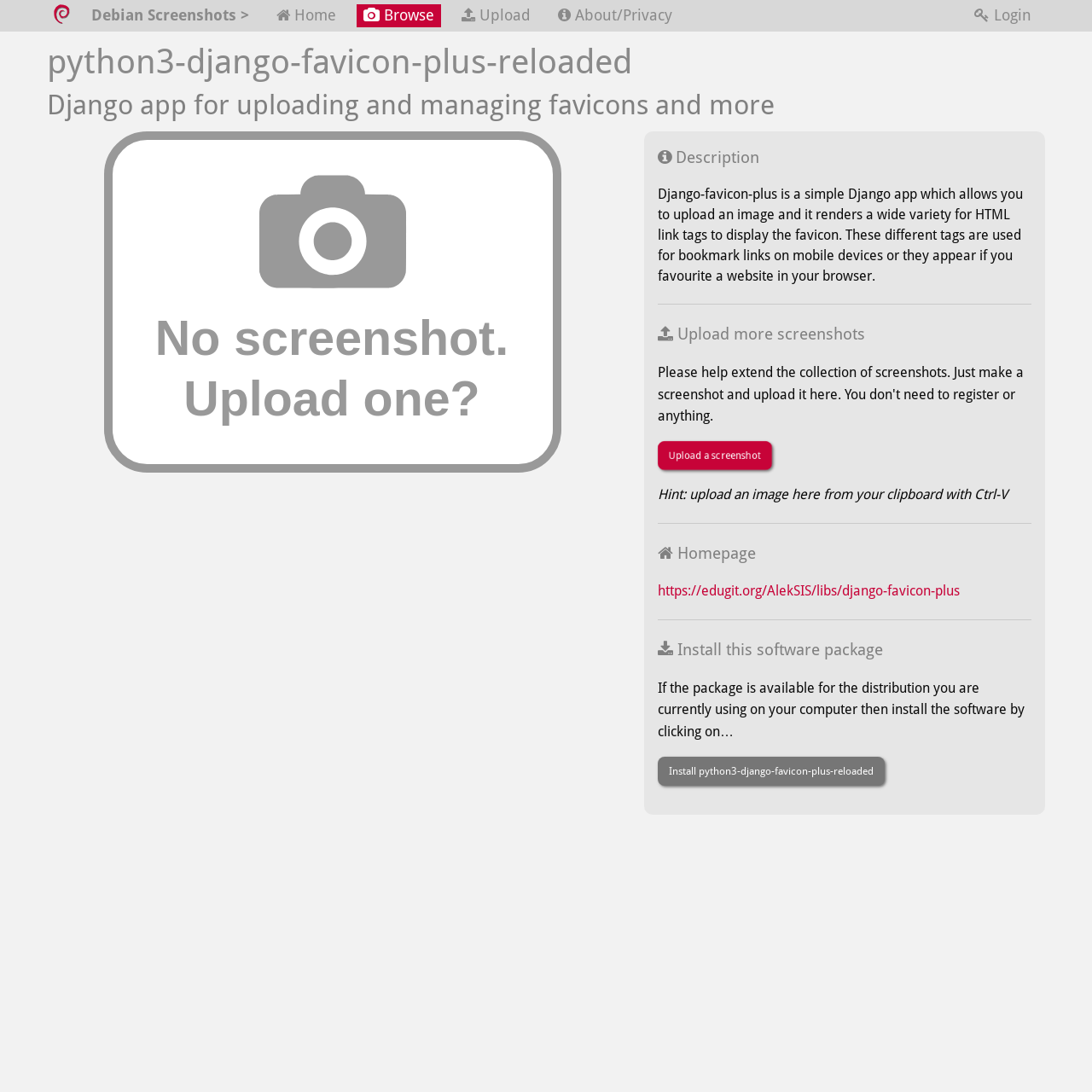Using the provided element description: "Debian Screenshots >", identify the bounding box coordinates. The coordinates should be four floats between 0 and 1 in the order [left, top, right, bottom].

[0.077, 0.004, 0.234, 0.025]